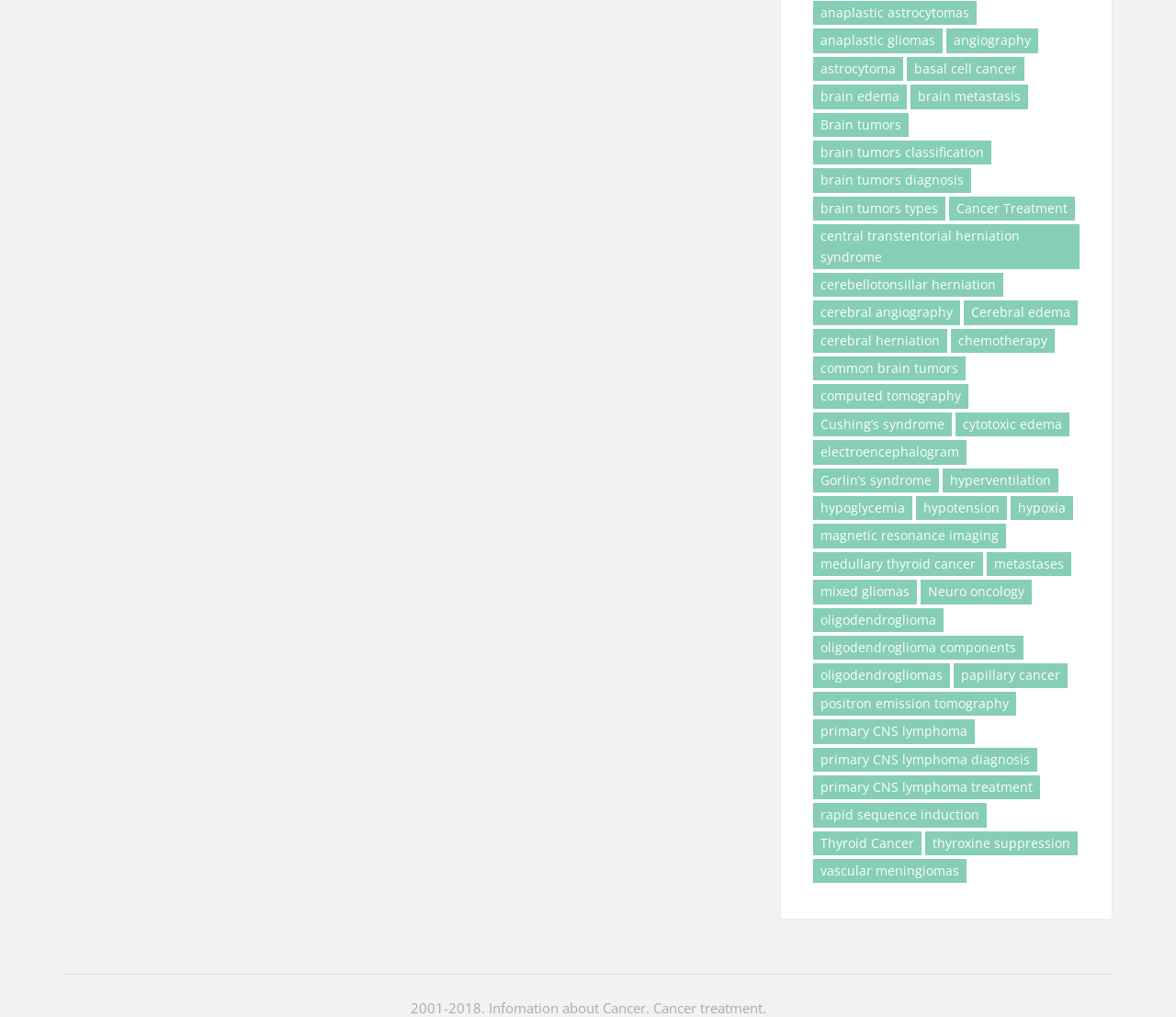Provide a one-word or brief phrase answer to the question:
How many items are related to primary CNS lymphoma treatment?

2